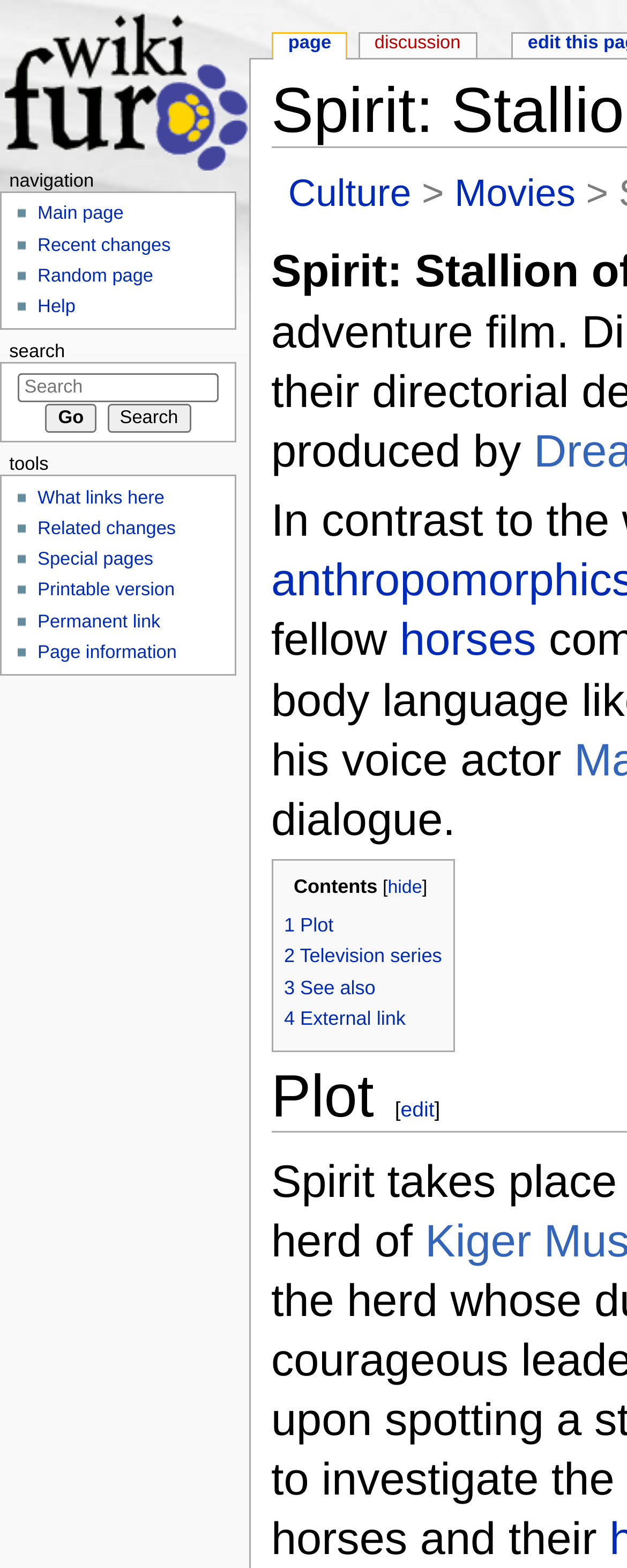Determine the bounding box for the UI element that matches this description: "name="search" placeholder="Search" title="Search WikiFur [alt-f]"".

[0.029, 0.238, 0.349, 0.257]